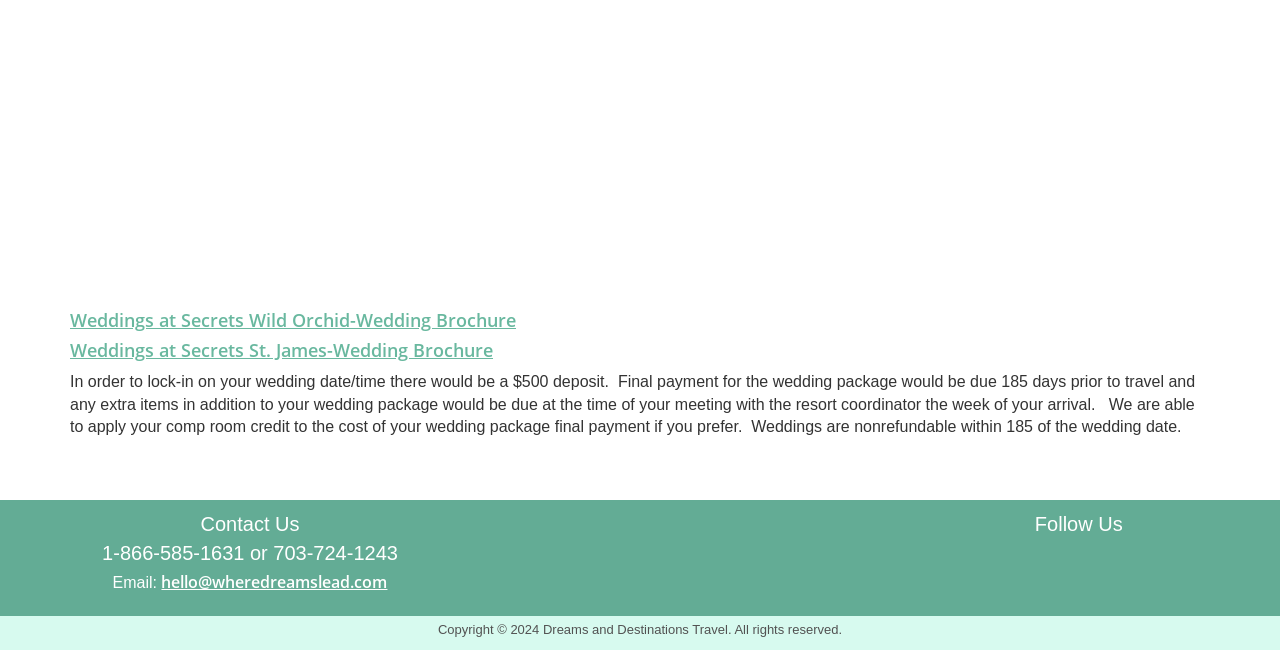Show the bounding box coordinates for the HTML element as described: "hello@wheredreamslead.com".

[0.126, 0.88, 0.303, 0.914]